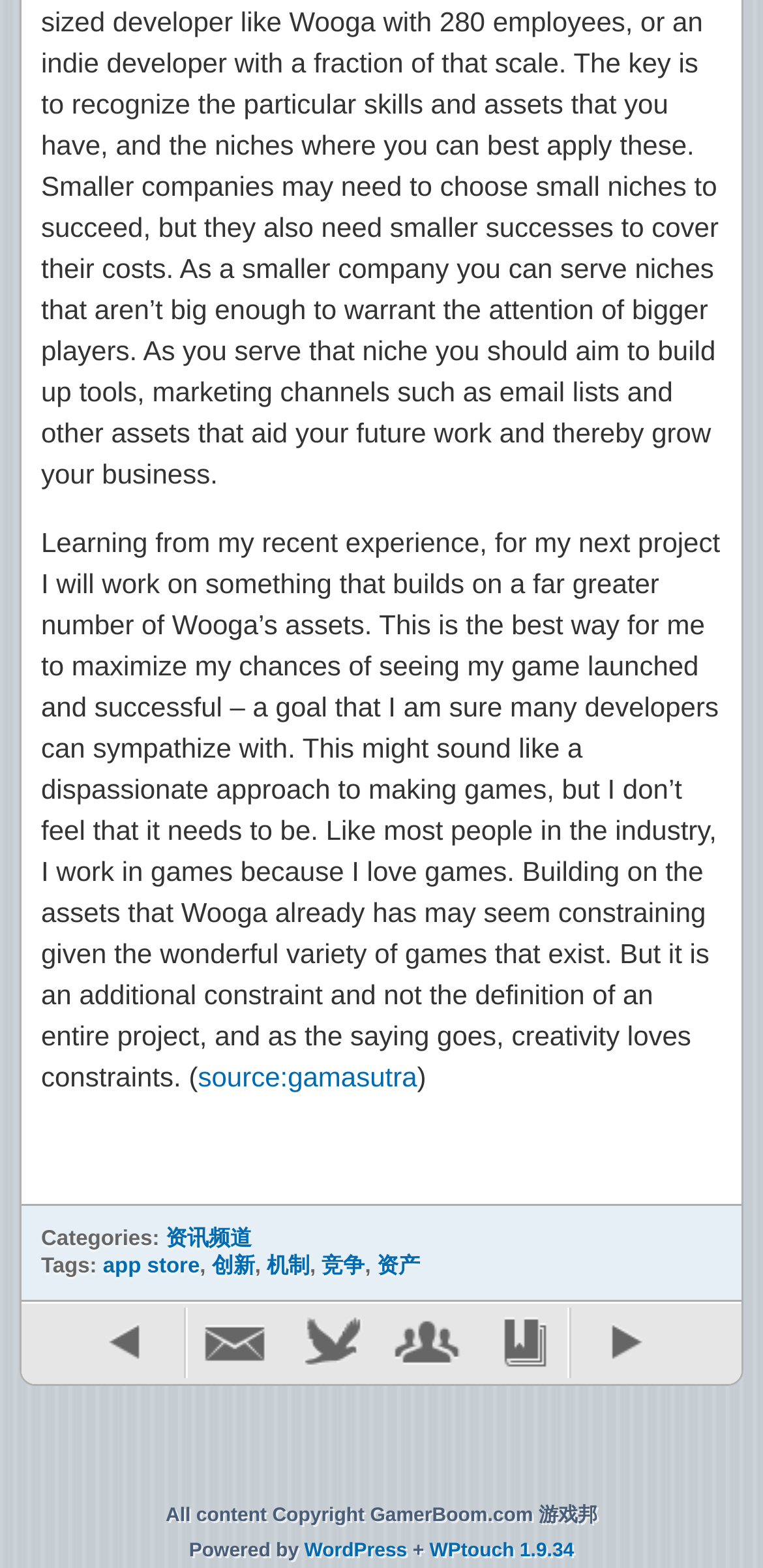Please identify the bounding box coordinates of the region to click in order to complete the given instruction: "Visit the WordPress website". The coordinates should be four float numbers between 0 and 1, i.e., [left, top, right, bottom].

[0.399, 0.982, 0.534, 0.996]